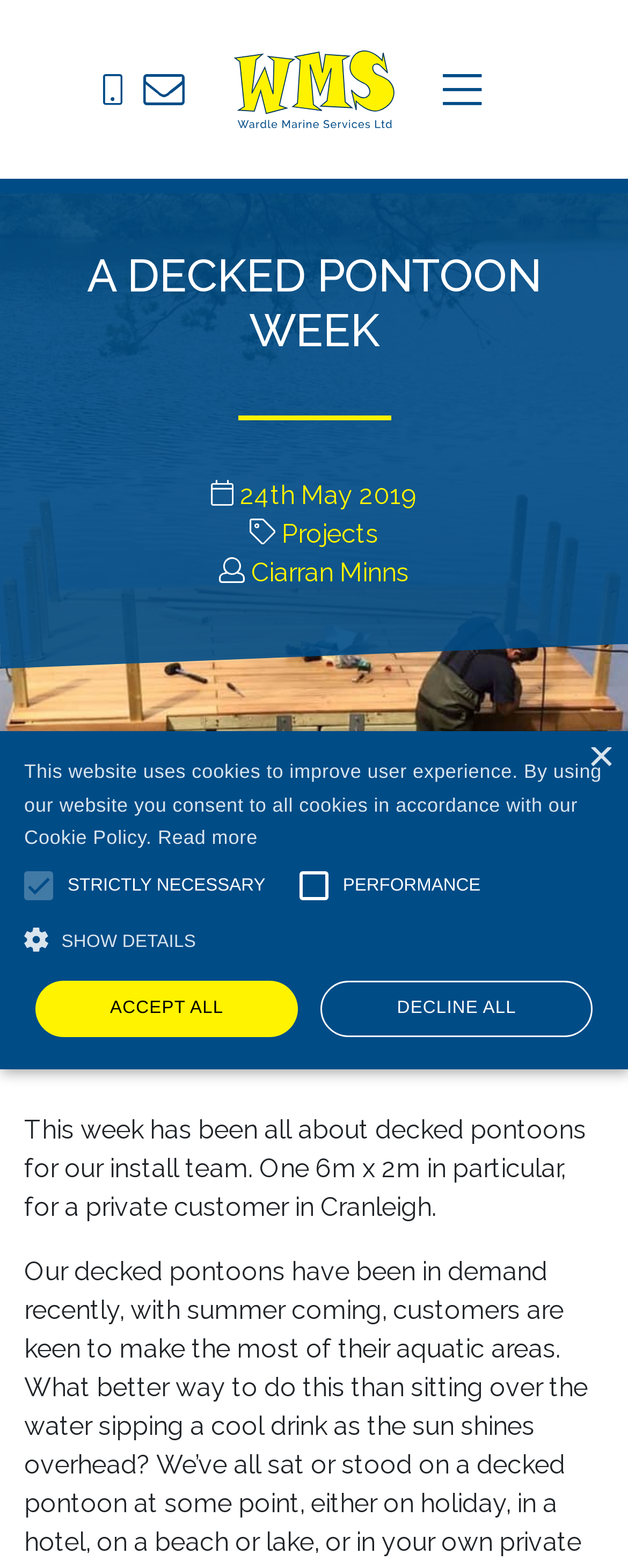Find the bounding box coordinates of the clickable area that will achieve the following instruction: "Click the CLOSE MENU button".

[0.918, 0.018, 0.959, 0.038]